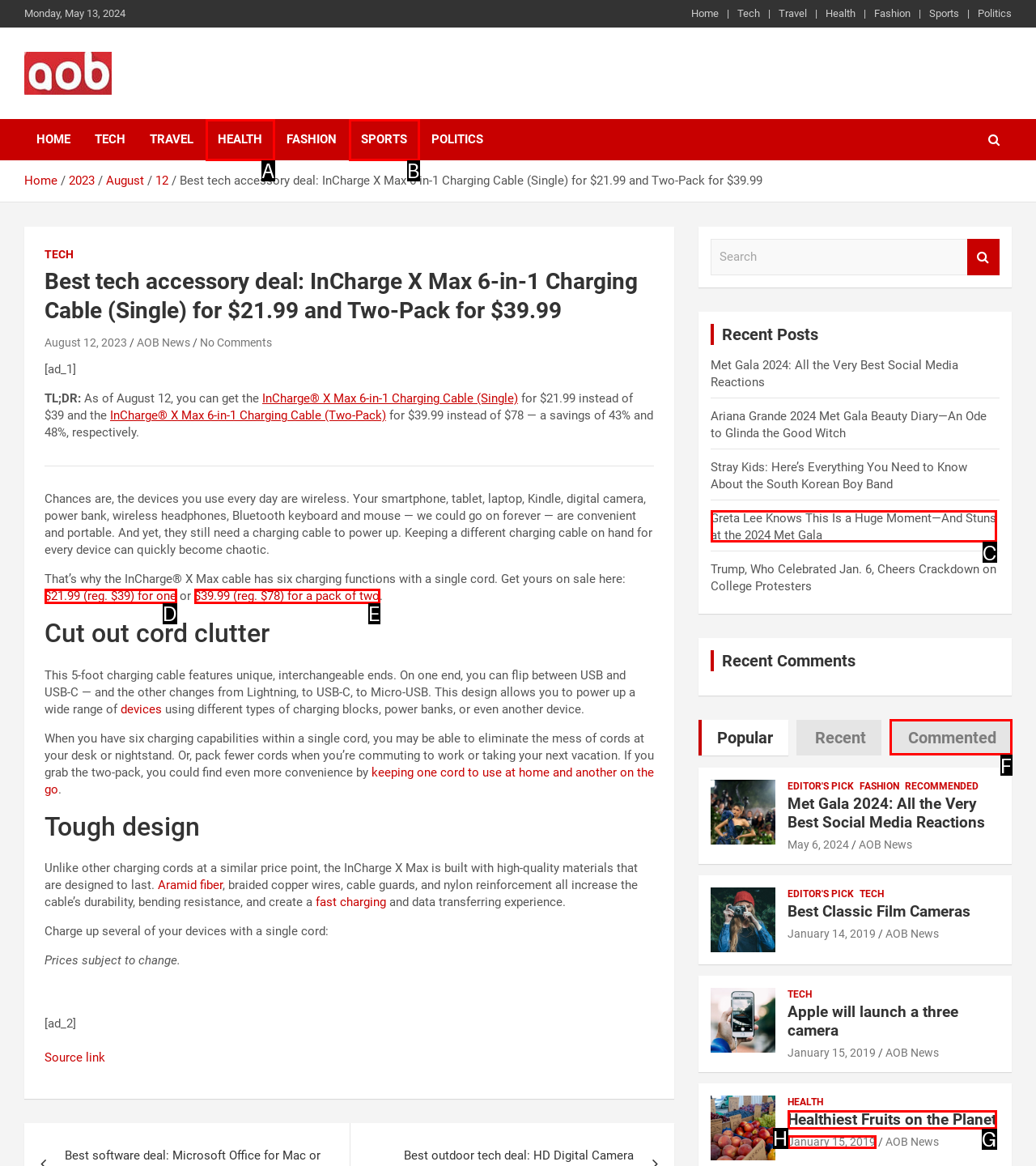Examine the description: Commented and indicate the best matching option by providing its letter directly from the choices.

F